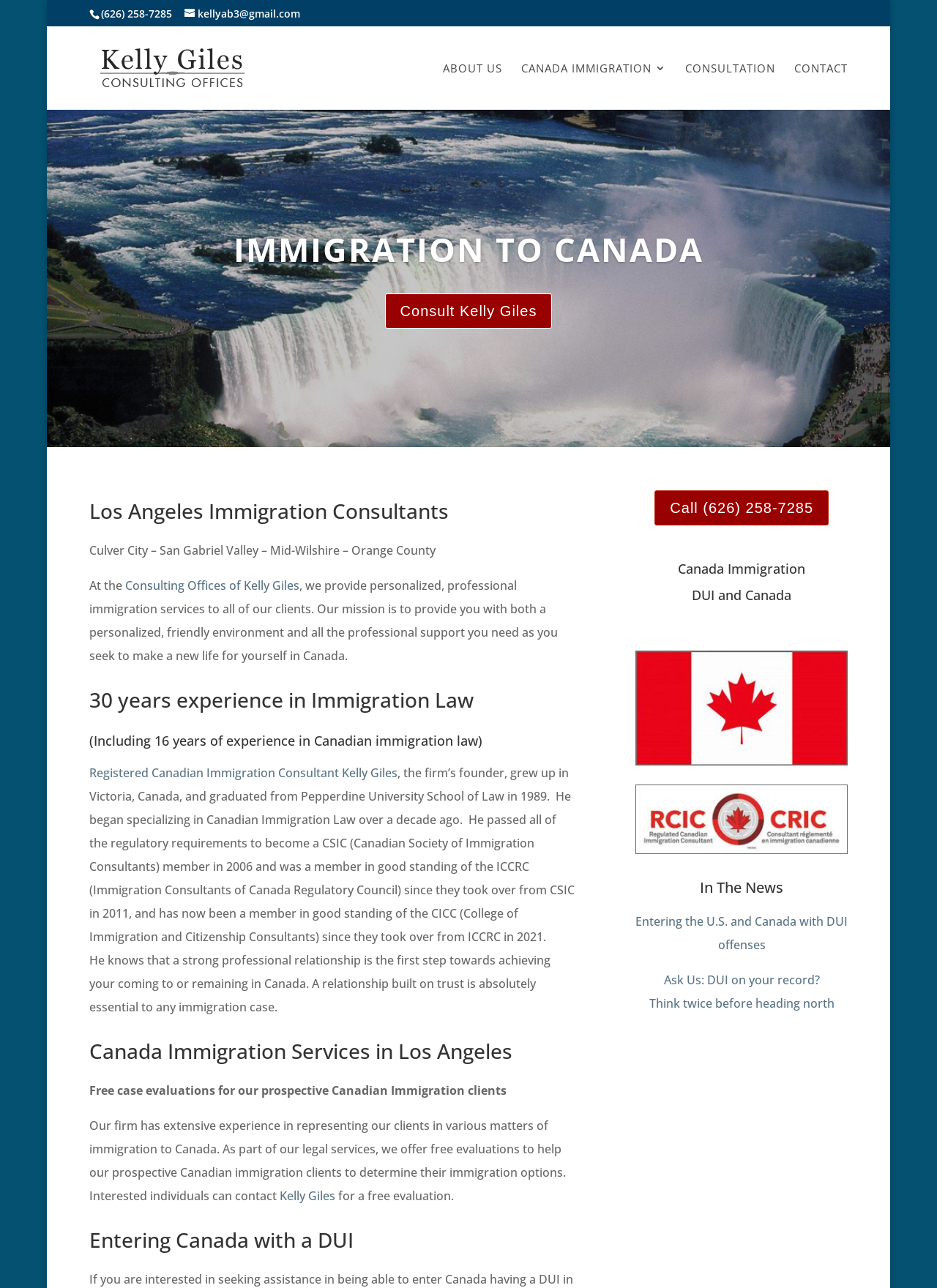Determine the bounding box coordinates for the clickable element to execute this instruction: "Learn about immigration to Canada". Provide the coordinates as four float numbers between 0 and 1, i.e., [left, top, right, bottom].

[0.249, 0.176, 0.751, 0.211]